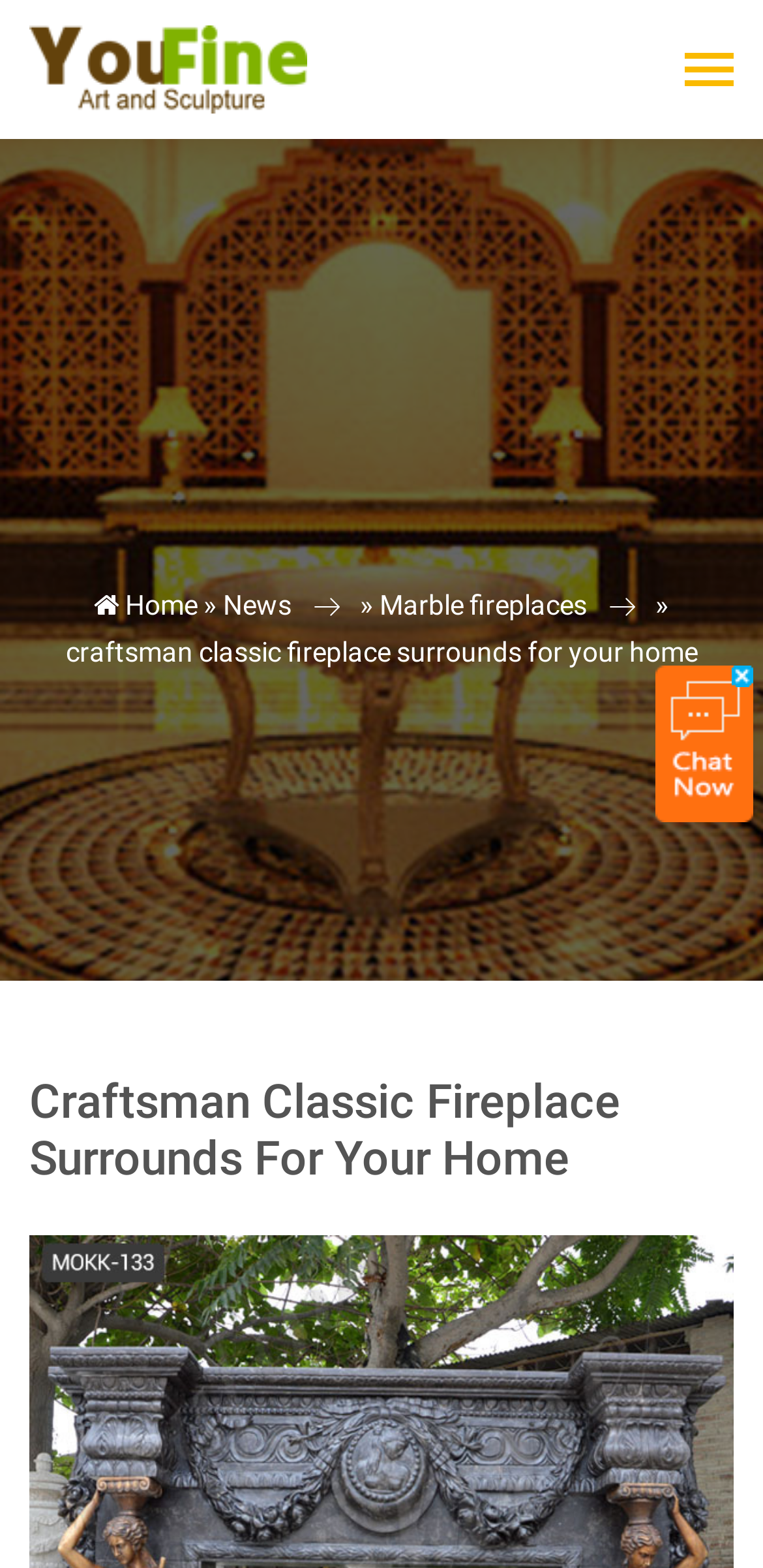What is the button below the form used for?
With the help of the image, please provide a detailed response to the question.

I found the answer by looking at the button 'Submit' which is located below the form, suggesting that it is used to submit the form.